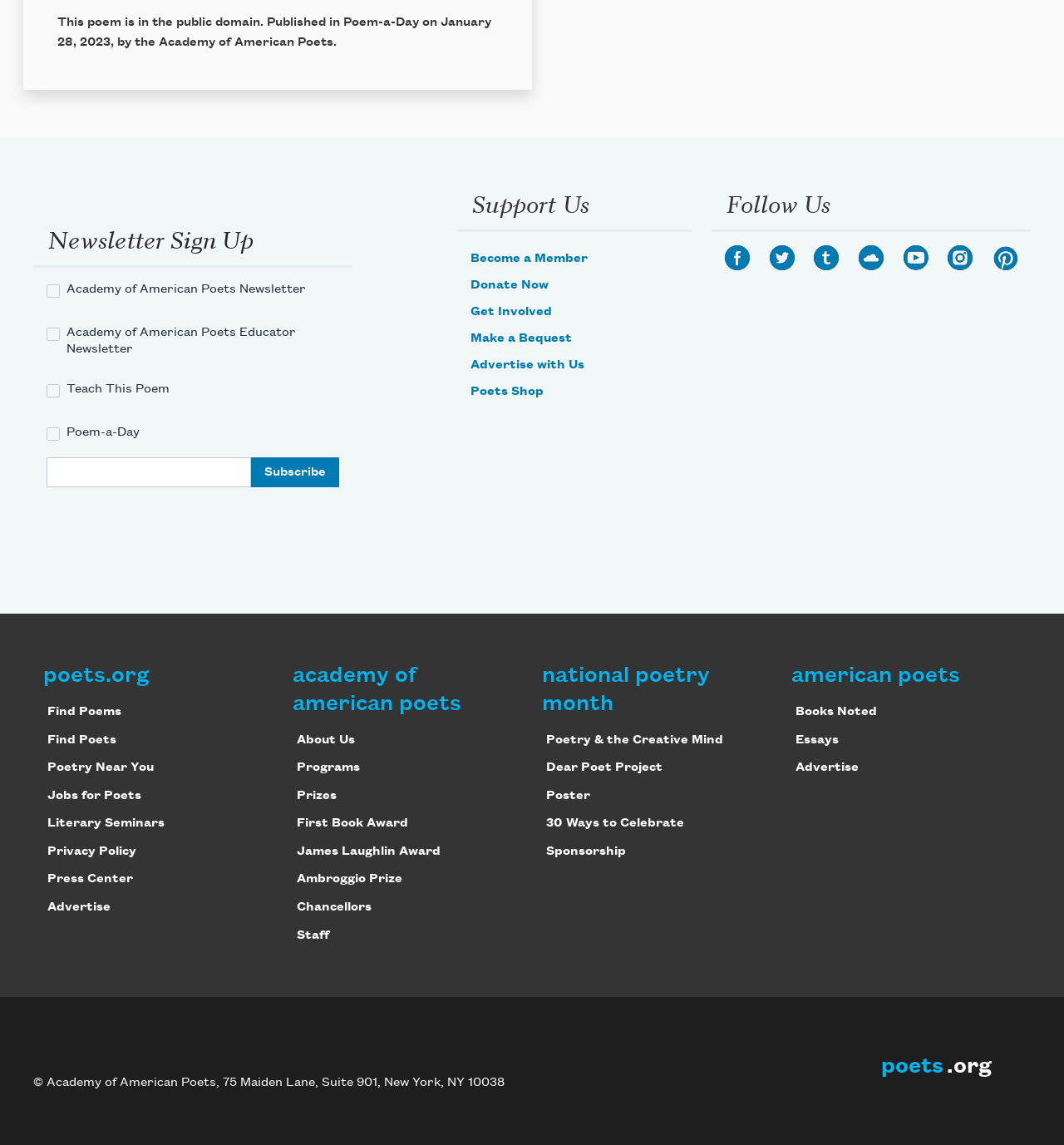What is the poem publication date?
Refer to the image and offer an in-depth and detailed answer to the question.

The publication date of the poem can be found in the static text at the top of the webpage, which states 'Published in Poem-a-Day on January 28, 2023, by the Academy of American Poets.'